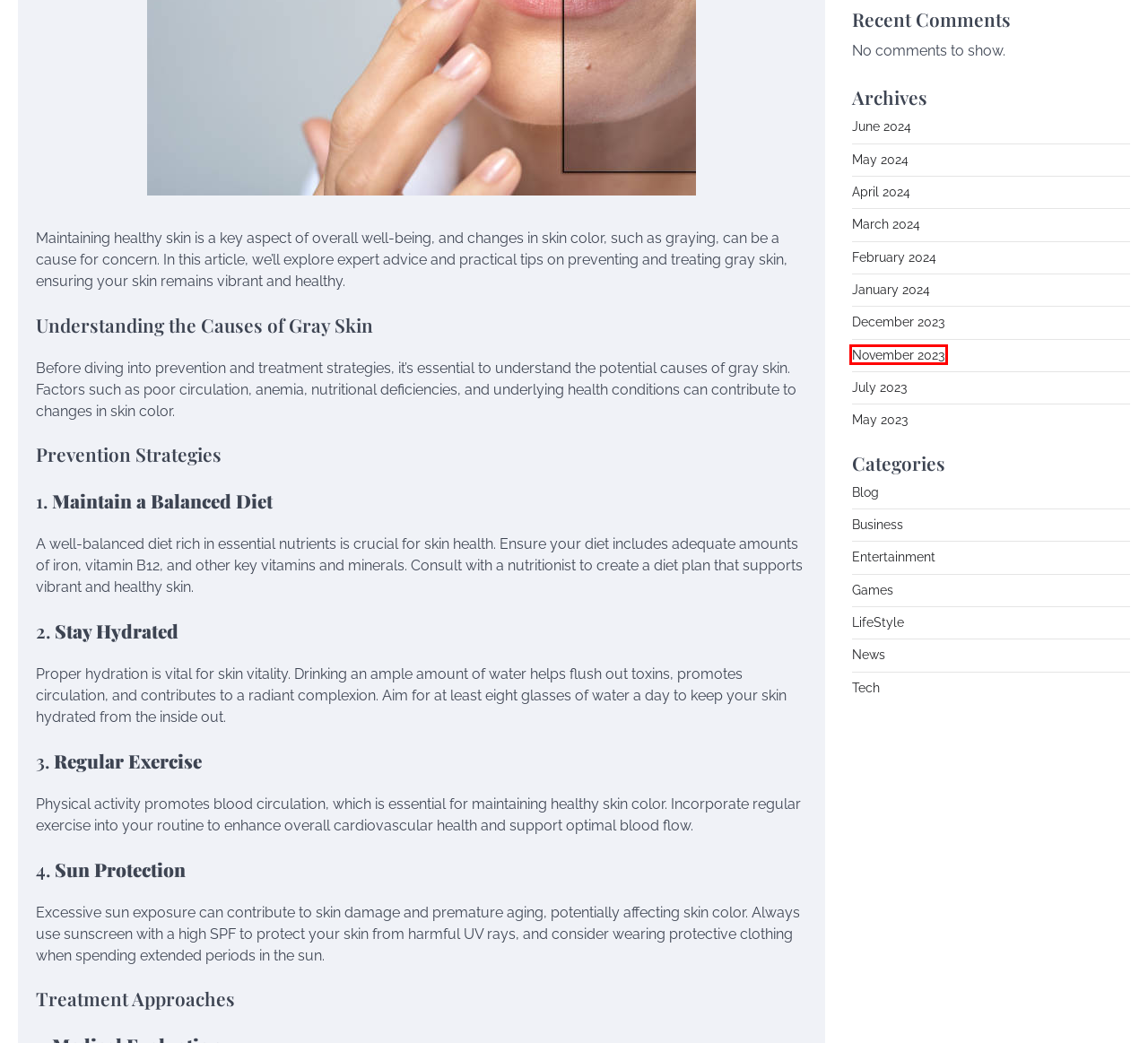Analyze the screenshot of a webpage featuring a red rectangle around an element. Pick the description that best fits the new webpage after interacting with the element inside the red bounding box. Here are the candidates:
A. May 2023 - sassastatuscheck.co.uk
B. February 2024 - sassastatuscheck.co.uk
C. Tech Archives - sassastatuscheck.co.uk
D. December 2023 - sassastatuscheck.co.uk
E. November 2023 - sassastatuscheck.co.uk
F. June 2024 - sassastatuscheck.co.uk
G. LifeStyle Archives - sassastatuscheck.co.uk
H. News Archives - sassastatuscheck.co.uk

E